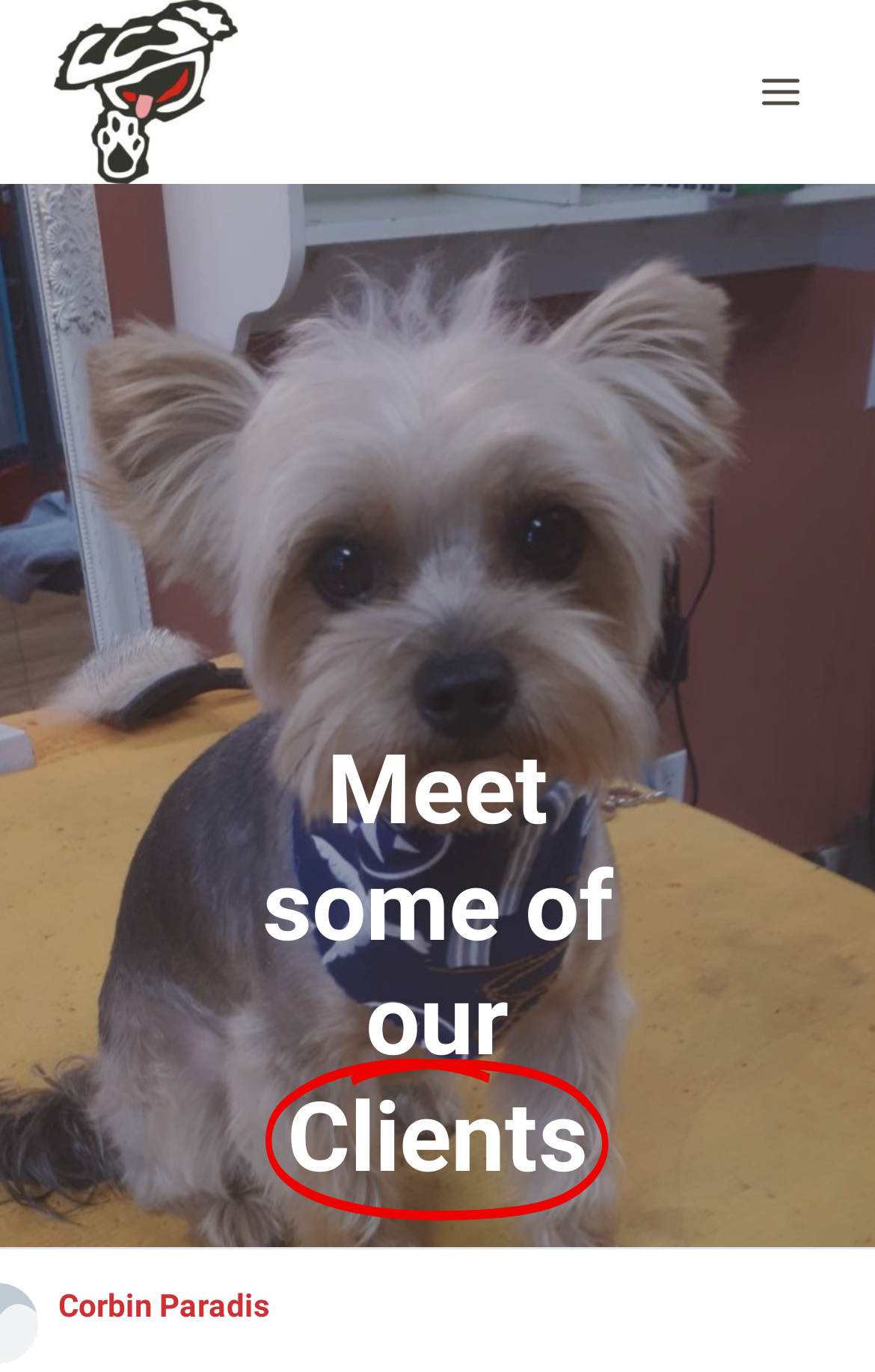Please locate the UI element described by "Toggle Menu" and provide its bounding box coordinates.

[0.844, 0.042, 0.938, 0.093]